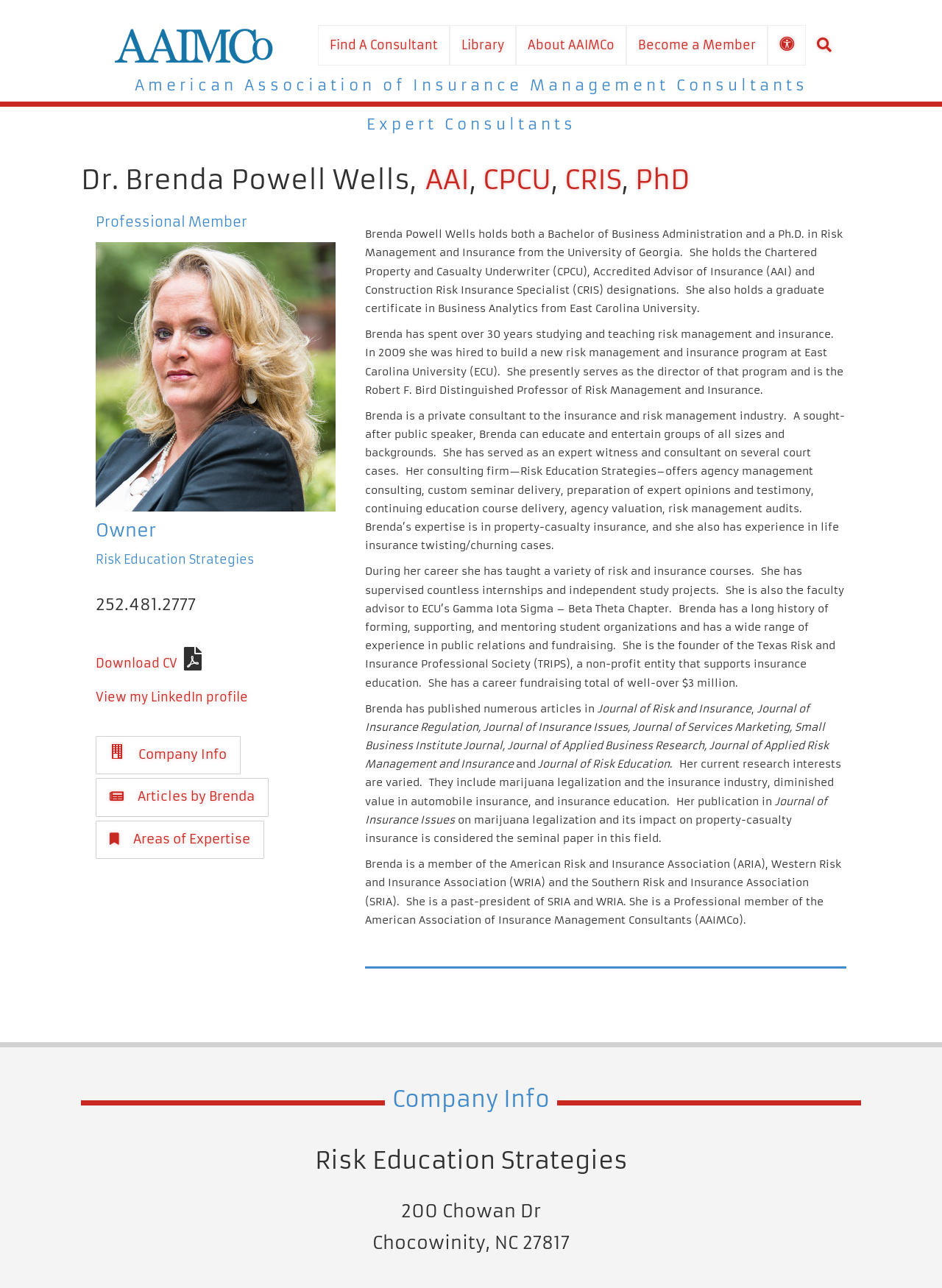Find the bounding box coordinates of the clickable region needed to perform the following instruction: "Click on the 'About AAIMCo' link". The coordinates should be provided as four float numbers between 0 and 1, i.e., [left, top, right, bottom].

[0.563, 0.02, 0.68, 0.051]